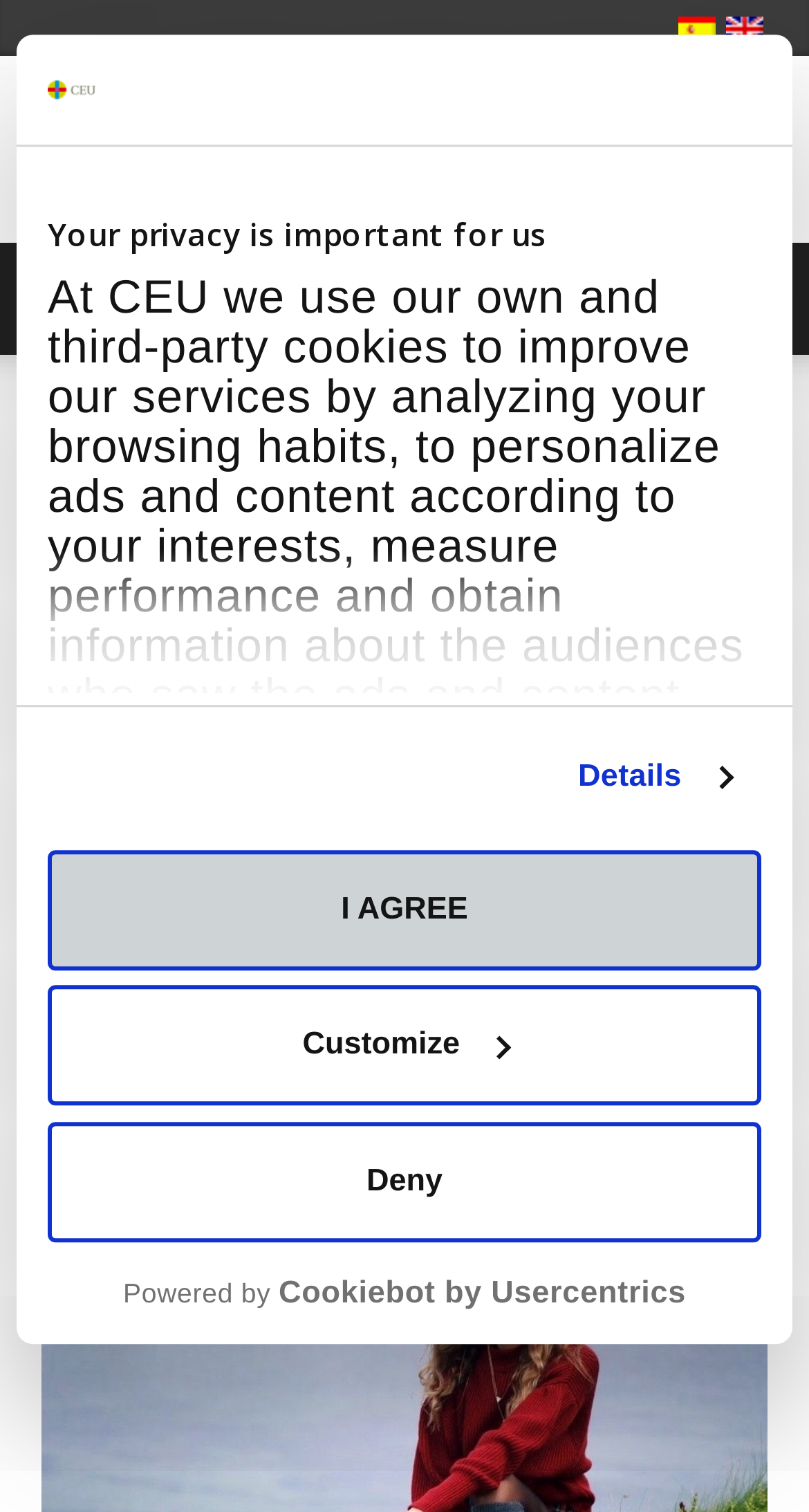Review the image closely and give a comprehensive answer to the question: What is the author's field of study?

The author mentions that 'I study Audiovisual Communication, which in my host university NUI Galway is known as “Film Studies“.'